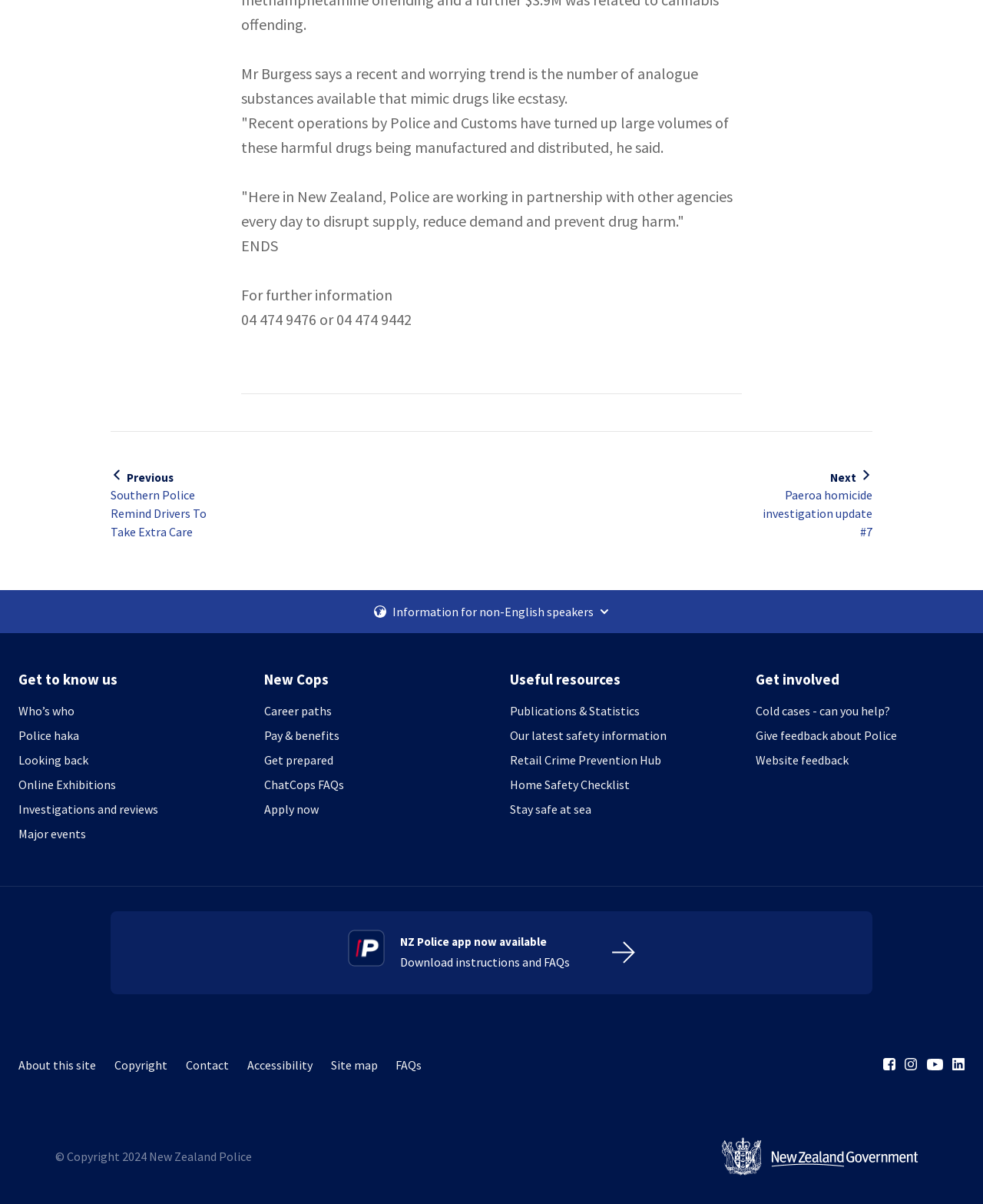Could you provide the bounding box coordinates for the portion of the screen to click to complete this instruction: "Click the 'Previous' link"?

[0.112, 0.392, 0.23, 0.449]